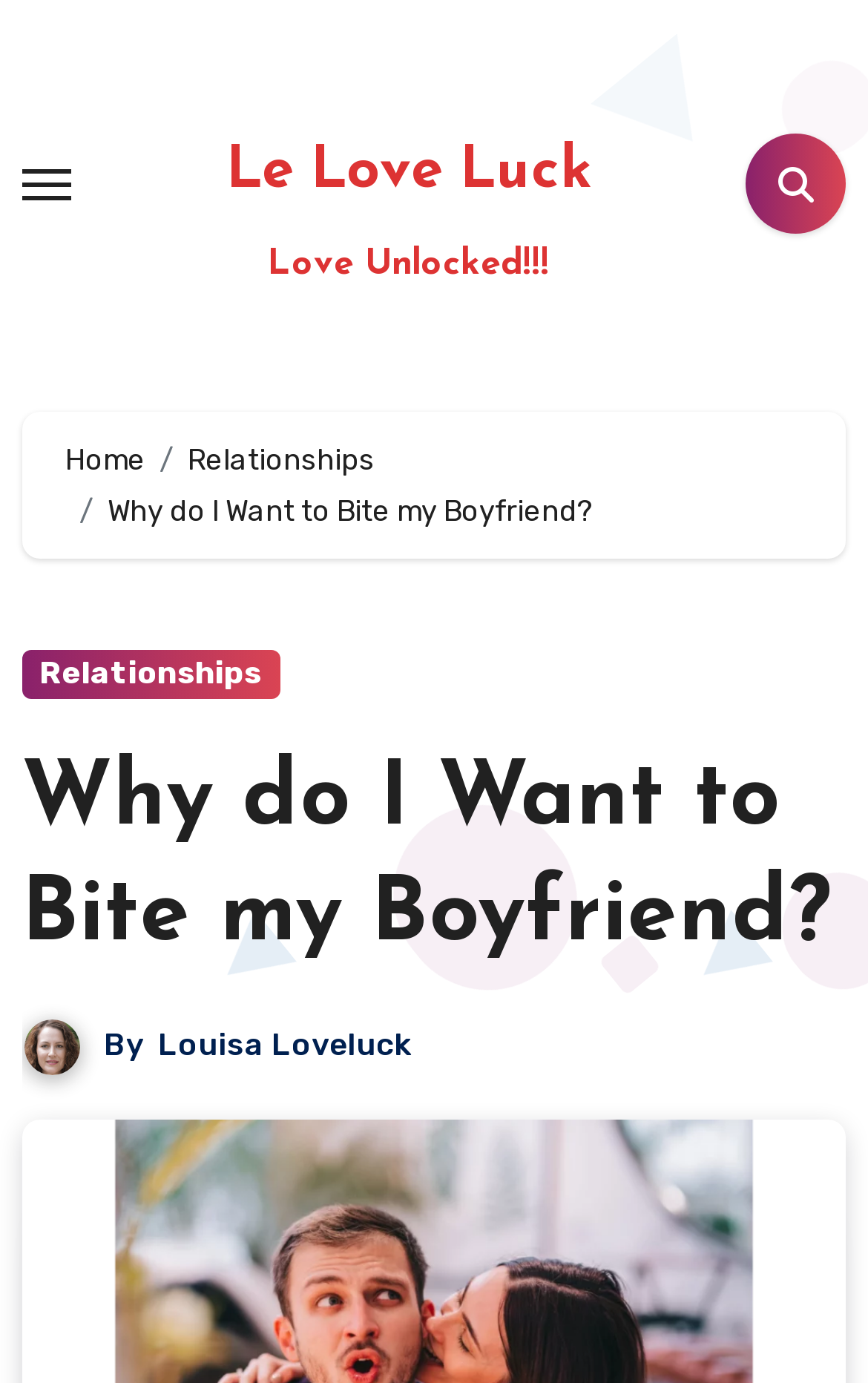What is the name of the author?
Answer the question with a single word or phrase, referring to the image.

Louisa Loveluck